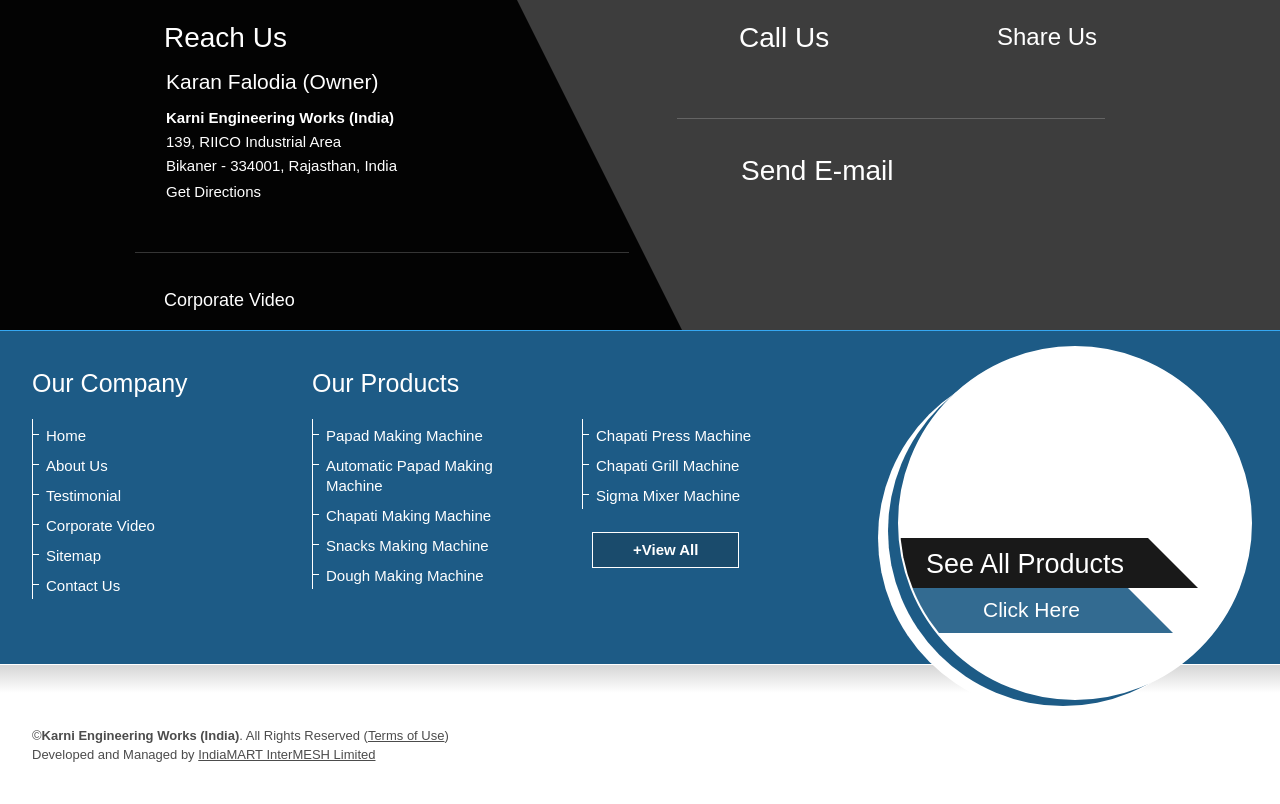Give a one-word or one-phrase response to the question:
How many types of making machines are listed?

7